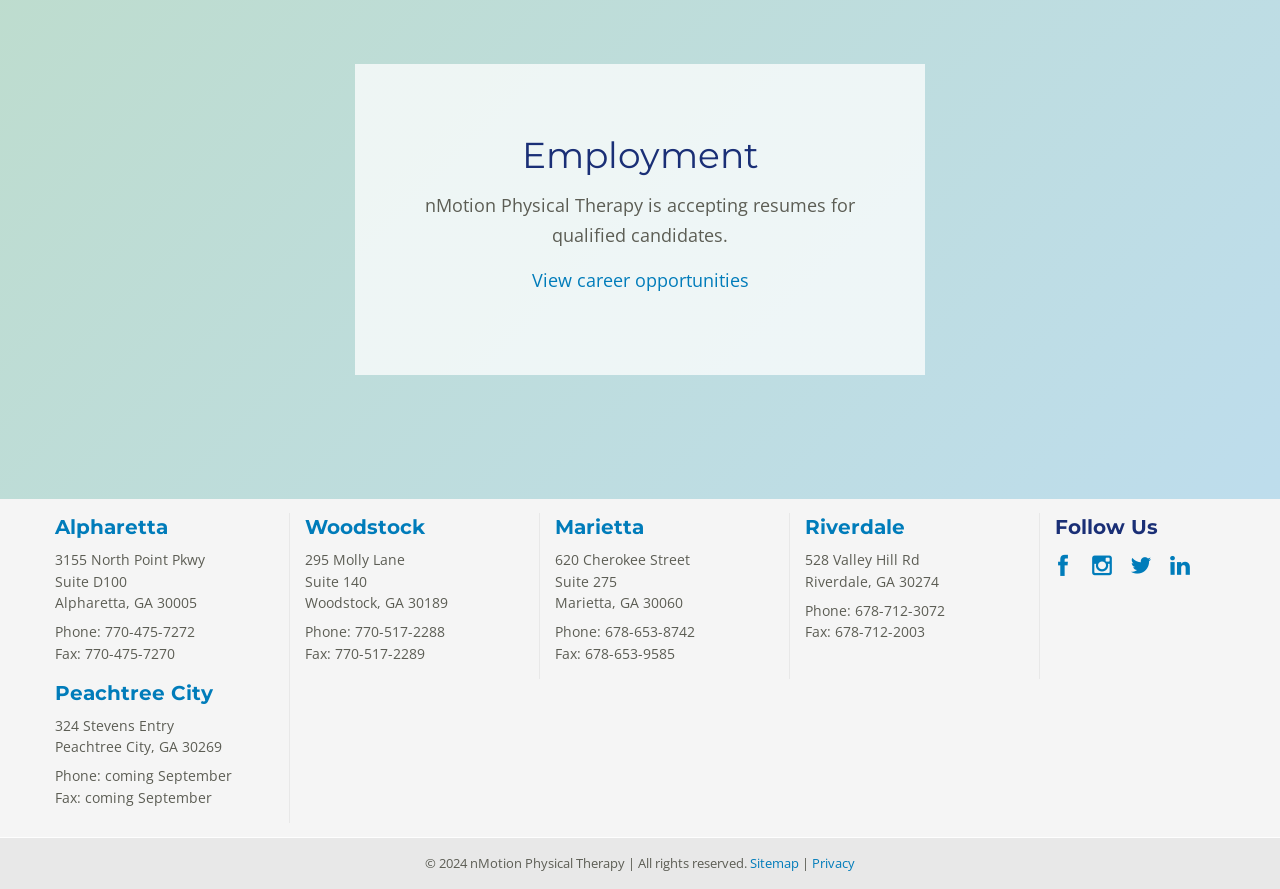What social media platforms are listed on the webpage?
Offer a detailed and full explanation in response to the question.

The webpage lists four social media platforms: Facebook, Twitter, Instagram, and LinkedIn. These are represented by their respective icons in the 'Follow Us' section.